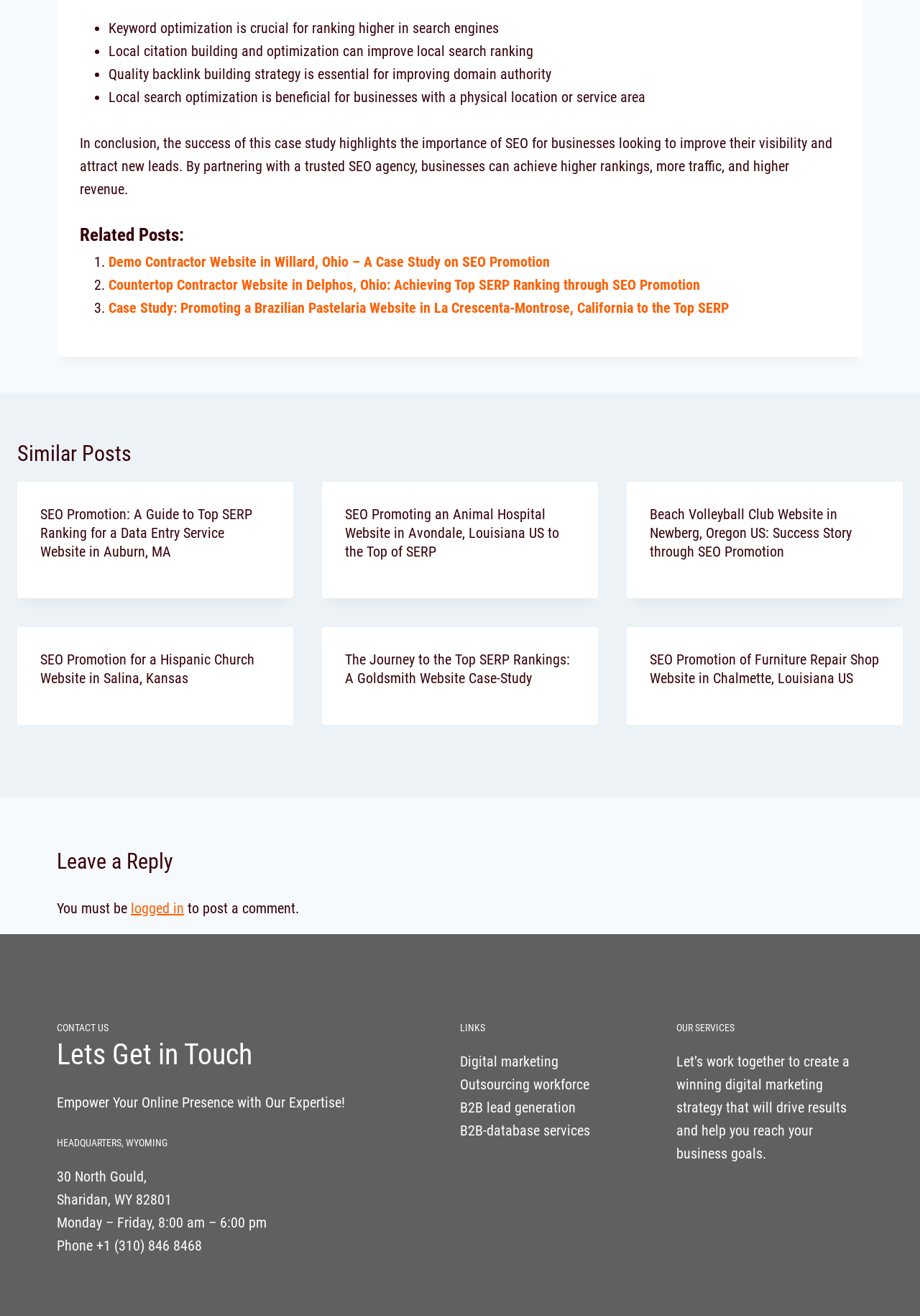Given the description of a UI element: "Digital marketing", identify the bounding box coordinates of the matching element in the webpage screenshot.

[0.5, 0.8, 0.607, 0.813]